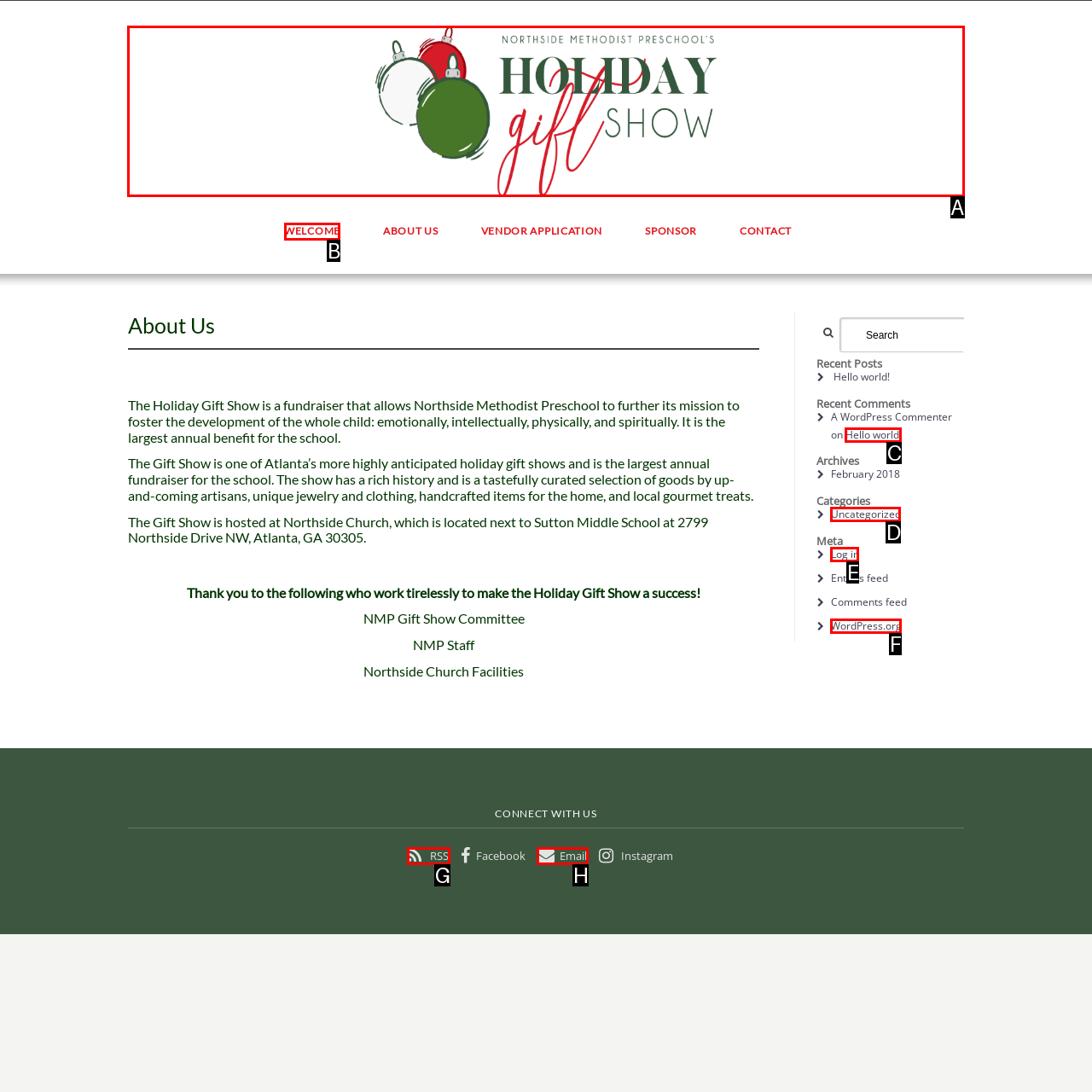From the available options, which lettered element should I click to complete this task: Click the 'Holiday Gift Show' link?

A